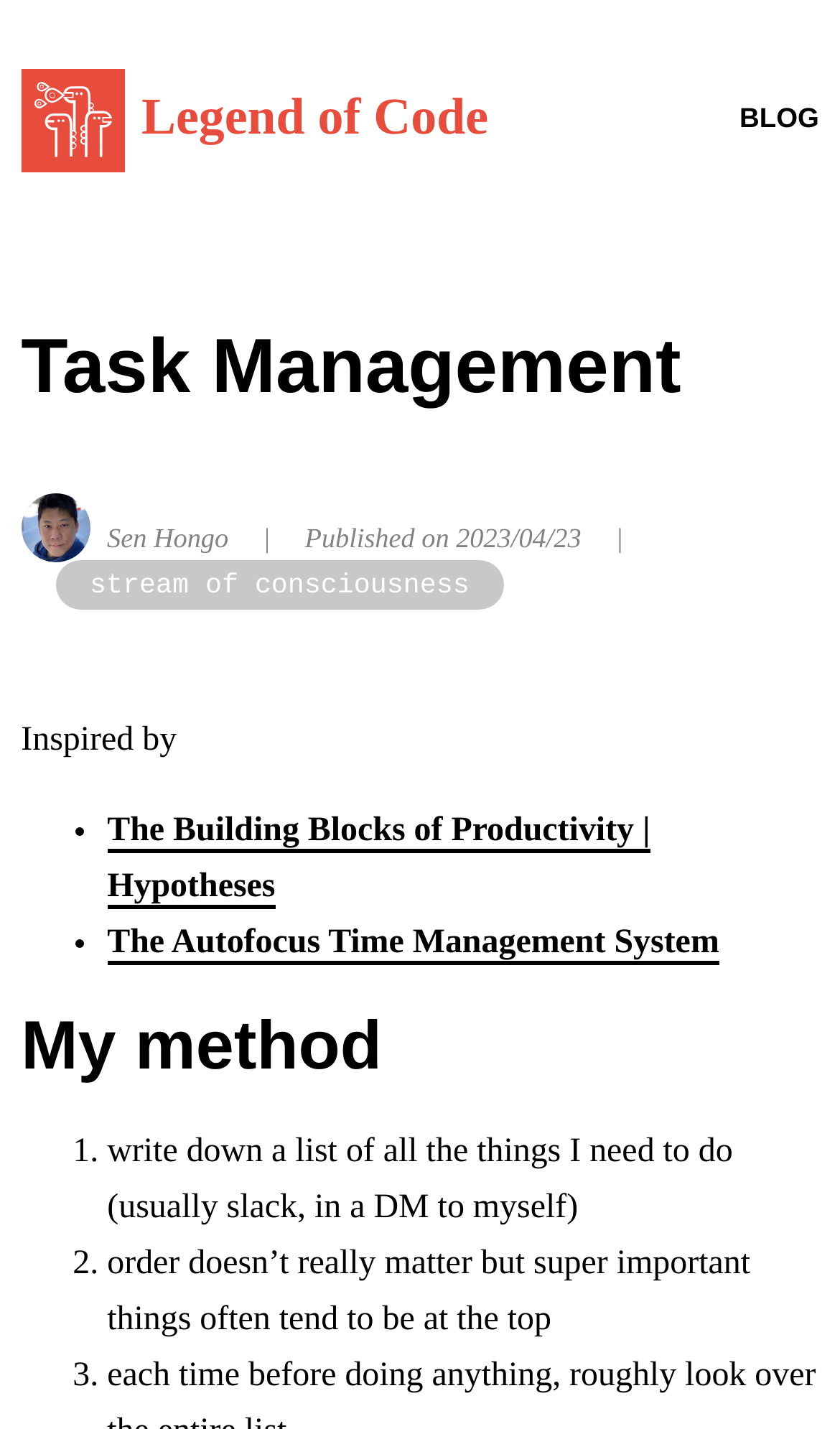What is the second link in the blog post?
Provide a detailed answer to the question using information from the image.

I found the link 'The Autofocus Time Management System' in the element with bounding box coordinates [0.128, 0.646, 0.856, 0.675], which is the second link in the blog post.